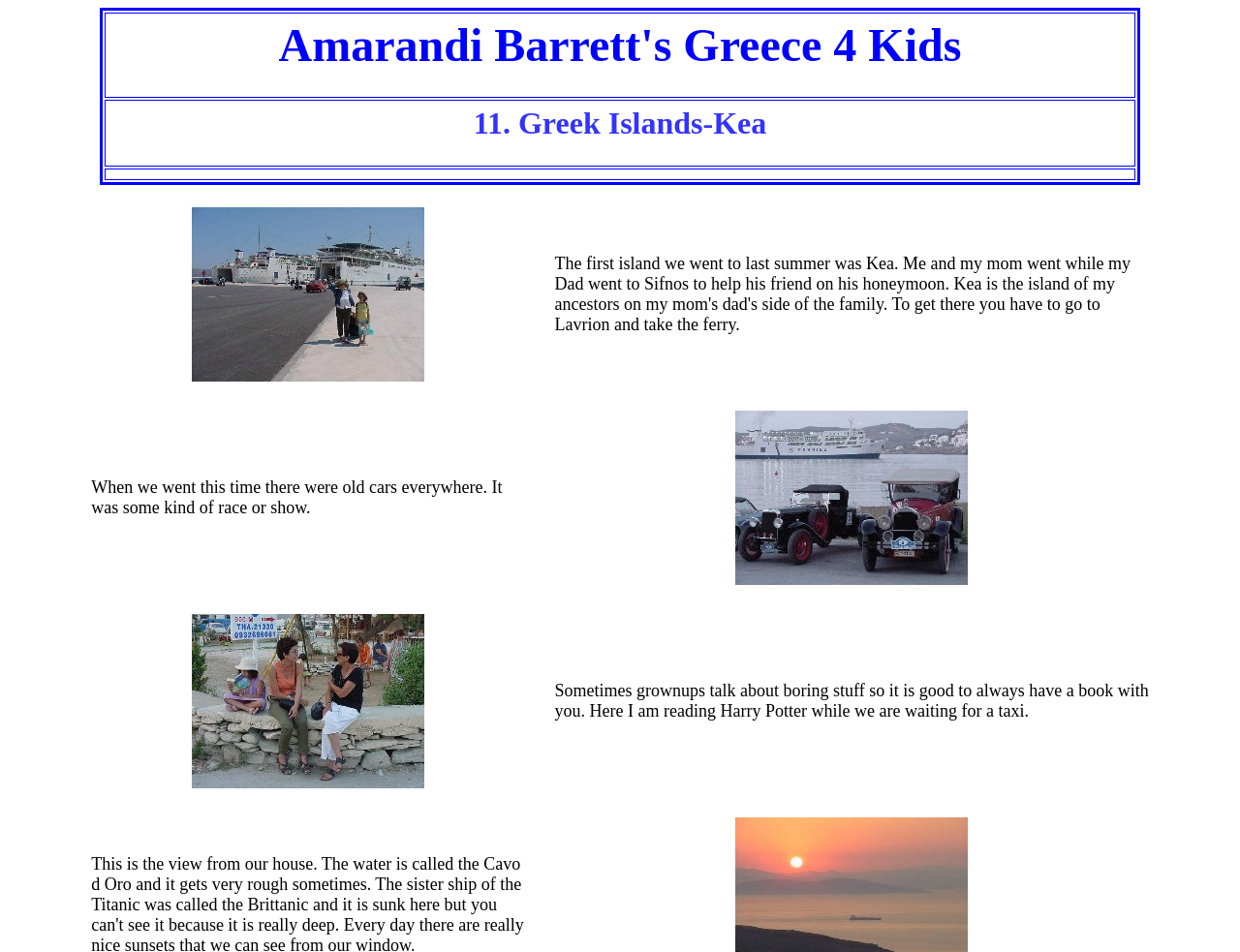What is the author's family connection to Kea?
Answer the question in a detailed and comprehensive manner.

The author mentions that Kea is 'the island of my ancestors on my mom's dad's side of the family', indicating a family connection through their maternal grandfather's side.